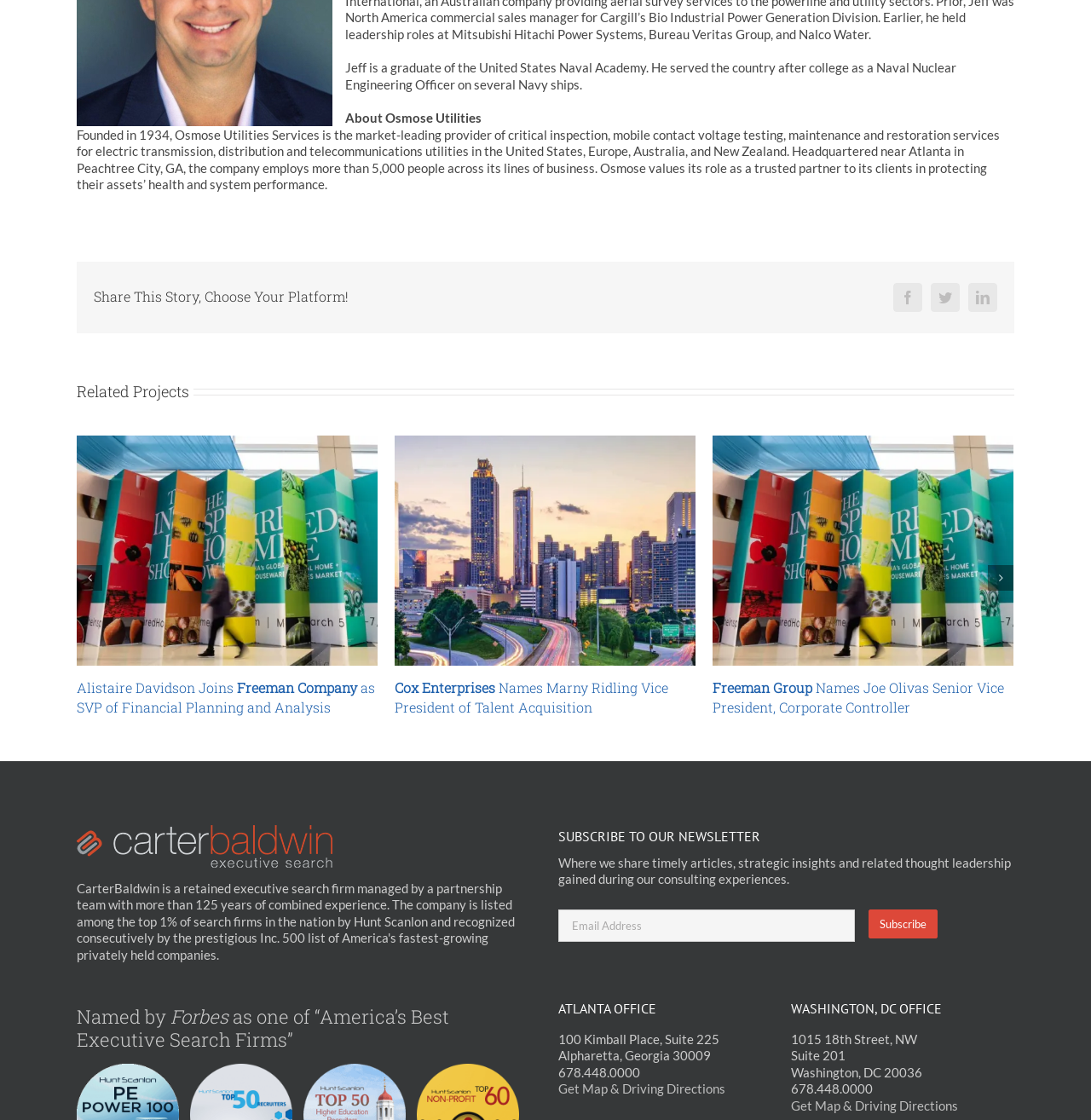Find and provide the bounding box coordinates for the UI element described here: "name="EMAIL" placeholder="Email Address"". The coordinates should be given as four float numbers between 0 and 1: [left, top, right, bottom].

[0.512, 0.812, 0.783, 0.841]